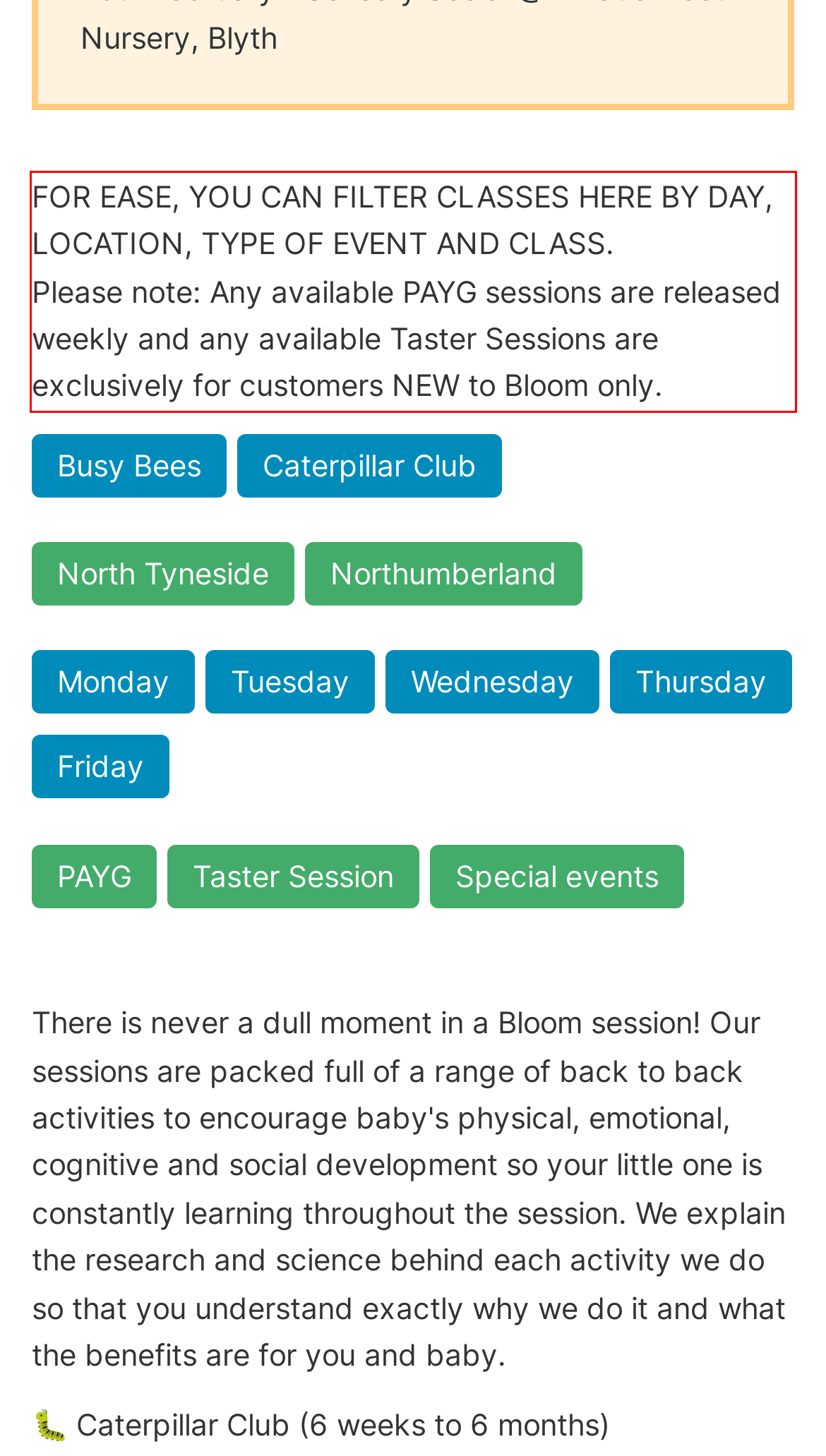Look at the webpage screenshot and recognize the text inside the red bounding box.

FOR EASE, YOU CAN FILTER CLASSES HERE BY DAY, LOCATION, TYPE OF EVENT AND CLASS. Please note: Any available PAYG sessions are released weekly and any available Taster Sessions are exclusively for customers NEW to Bloom only.